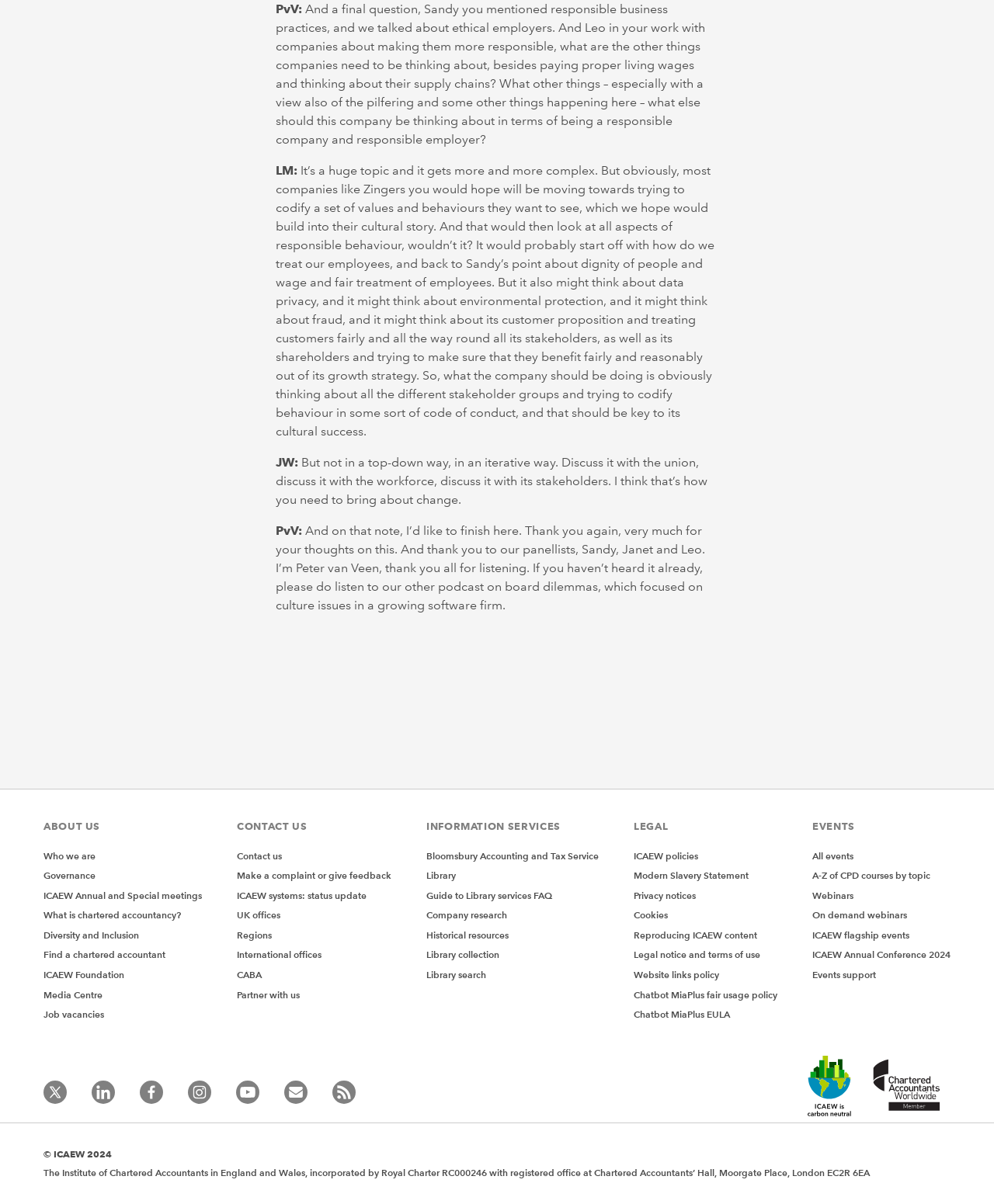What is the topic of the 'INFORMATION SERVICES' section?
Carefully analyze the image and provide a thorough answer to the question.

The 'INFORMATION SERVICES' section appears to provide information about ICAEW's library and research services, including links to their library catalogue, company research, and historical resources.